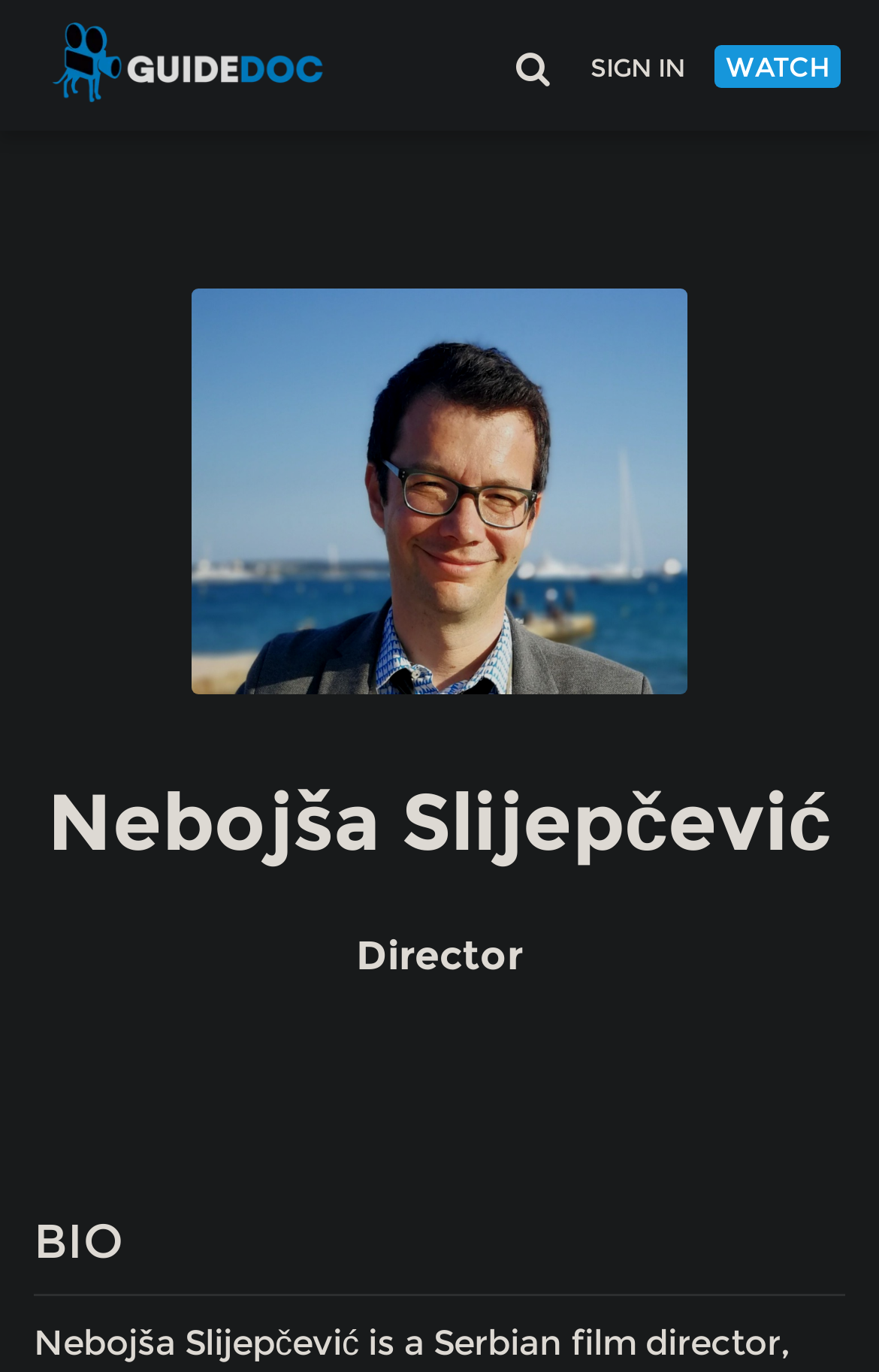Based on the element description "WATCH", predict the bounding box coordinates of the UI element.

[0.813, 0.033, 0.956, 0.064]